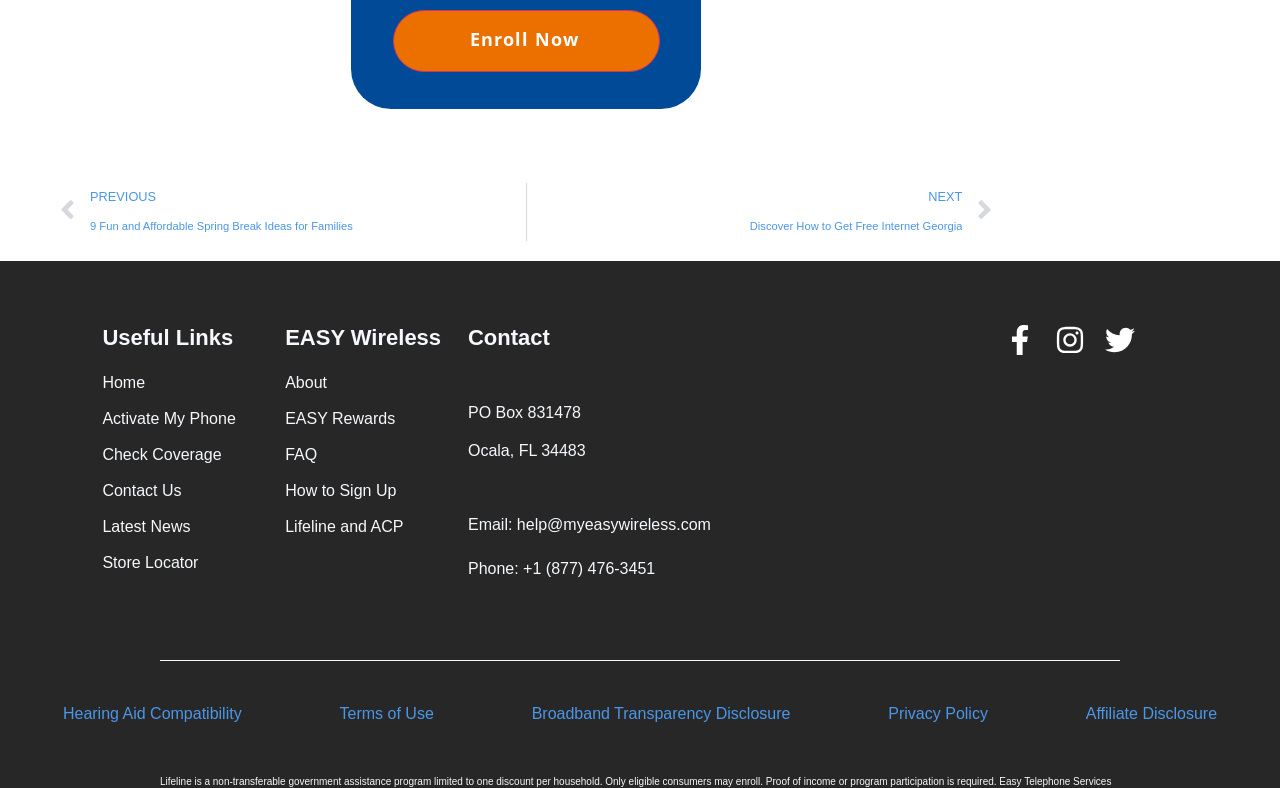What are the social media platforms listed at the bottom of the page?
Based on the screenshot, provide your answer in one word or phrase.

Facebook, Instagram, Twitter